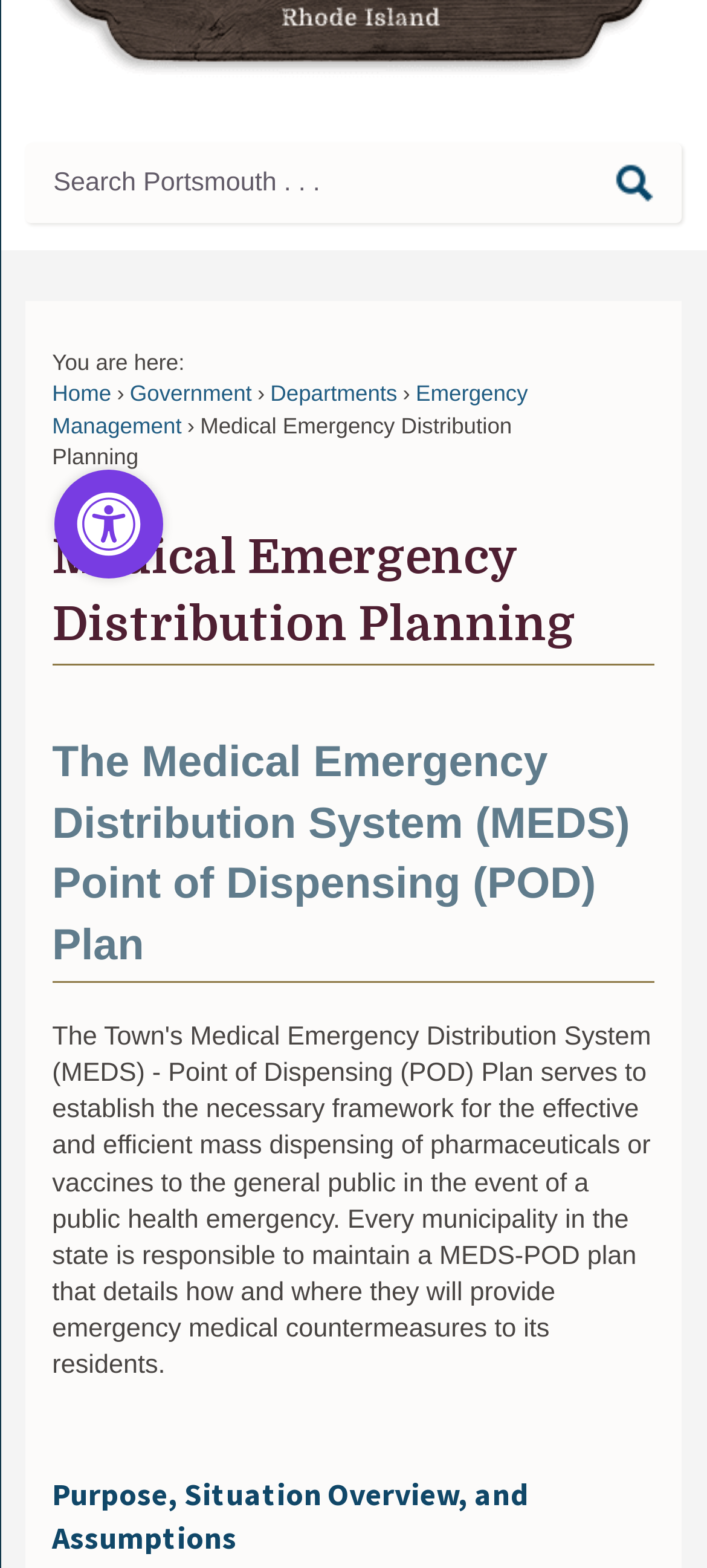Locate the bounding box of the UI element based on this description: "parent_node: Search". Provide four float numbers between 0 and 1 as [left, top, right, bottom].

[0.868, 0.104, 0.925, 0.13]